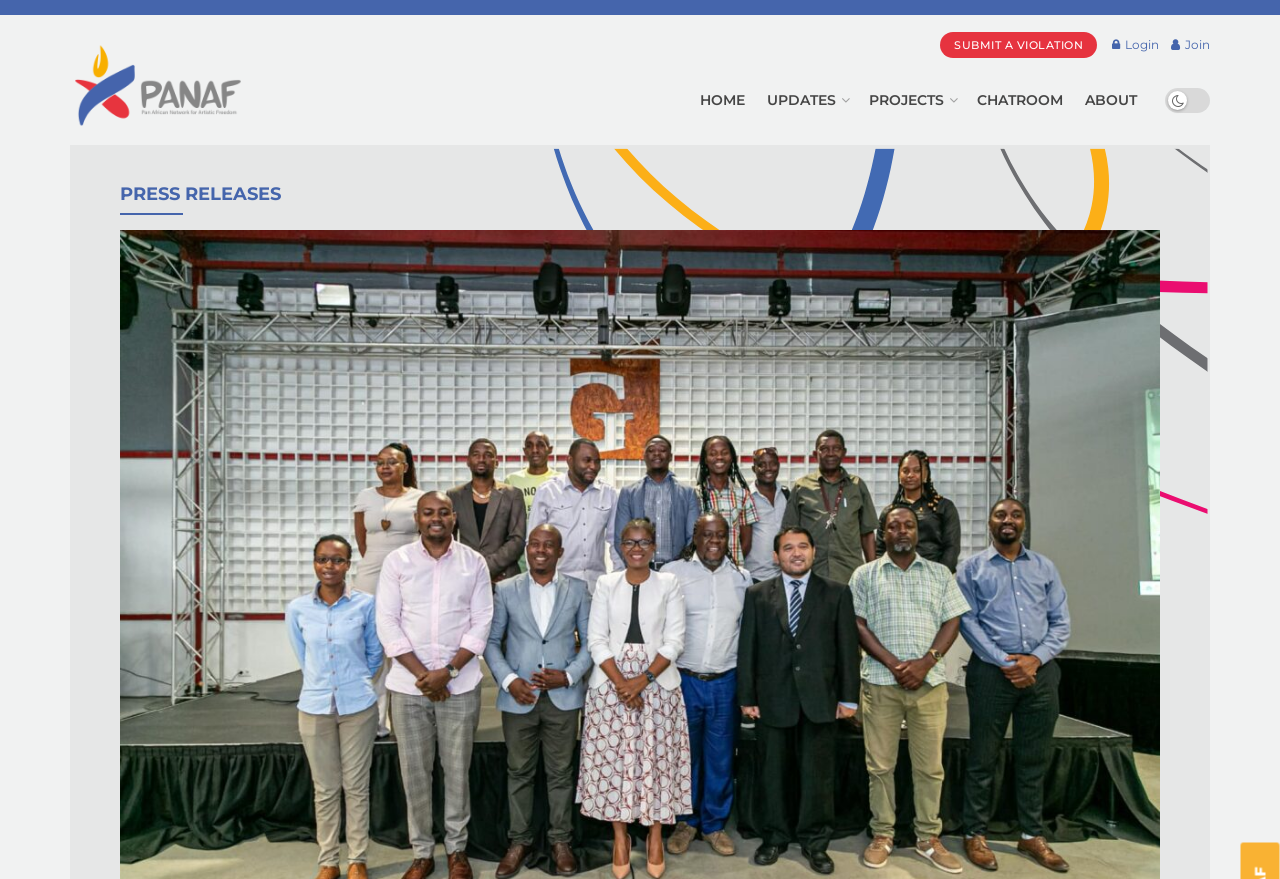Locate the bounding box of the UI element described by: "alt="Panaf"" in the given webpage screenshot.

[0.055, 0.048, 0.191, 0.148]